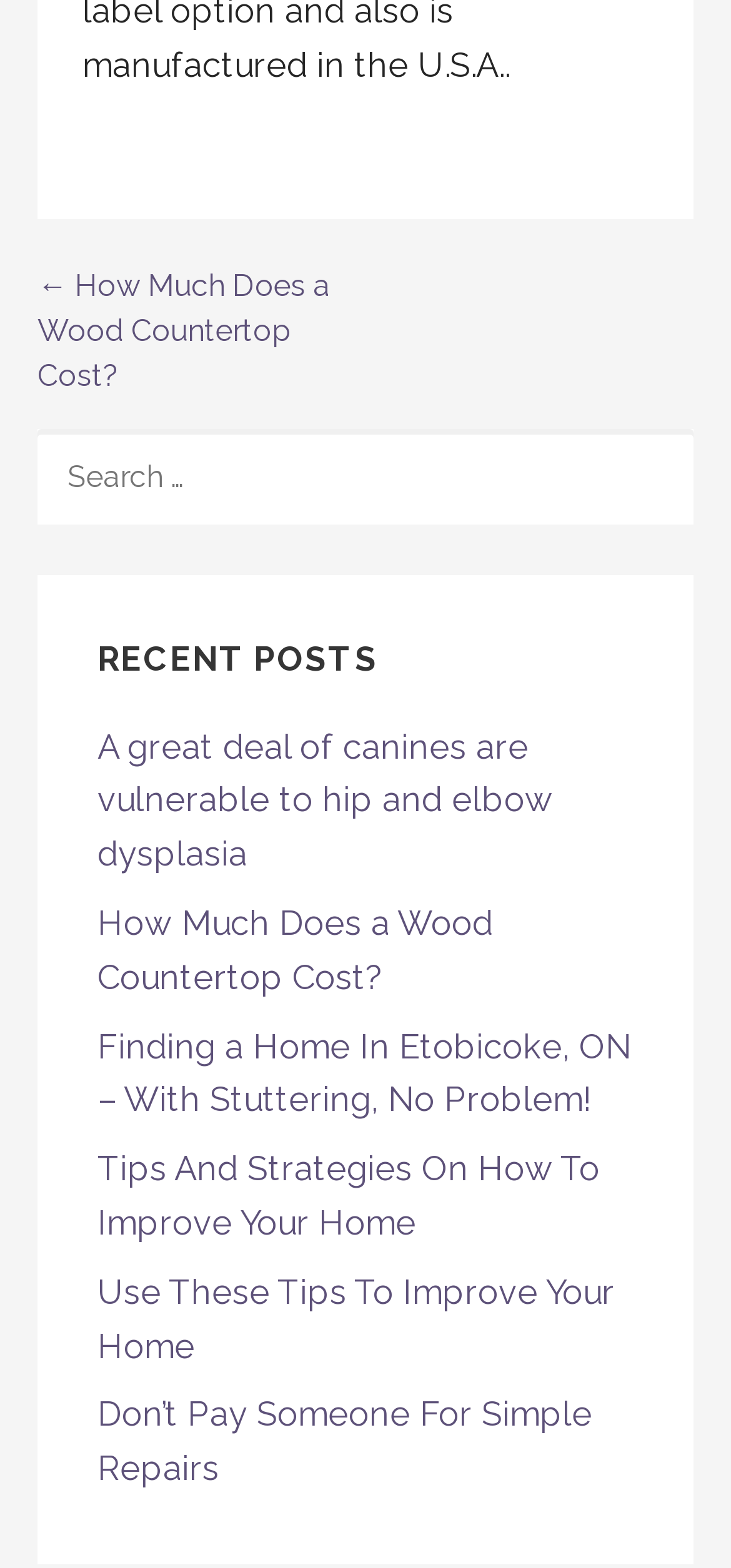Please determine the bounding box coordinates of the element to click in order to execute the following instruction: "search for posts". The coordinates should be four float numbers between 0 and 1, specified as [left, top, right, bottom].

[0.051, 0.274, 0.949, 0.335]